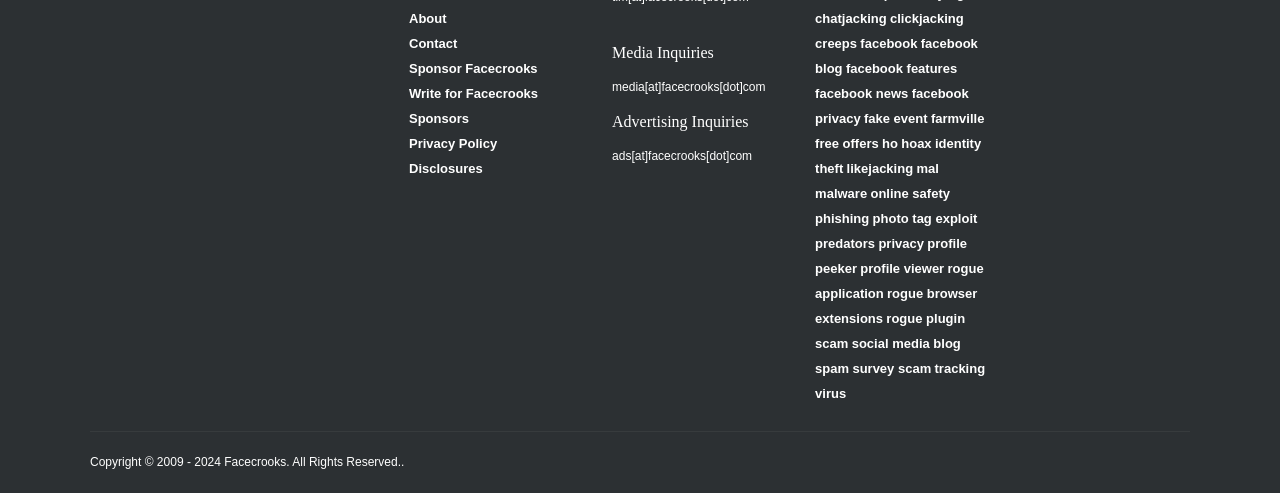Identify the bounding box coordinates of the element to click to follow this instruction: 'View clickjacking articles'. Ensure the coordinates are four float values between 0 and 1, provided as [left, top, right, bottom].

[0.695, 0.022, 0.753, 0.053]